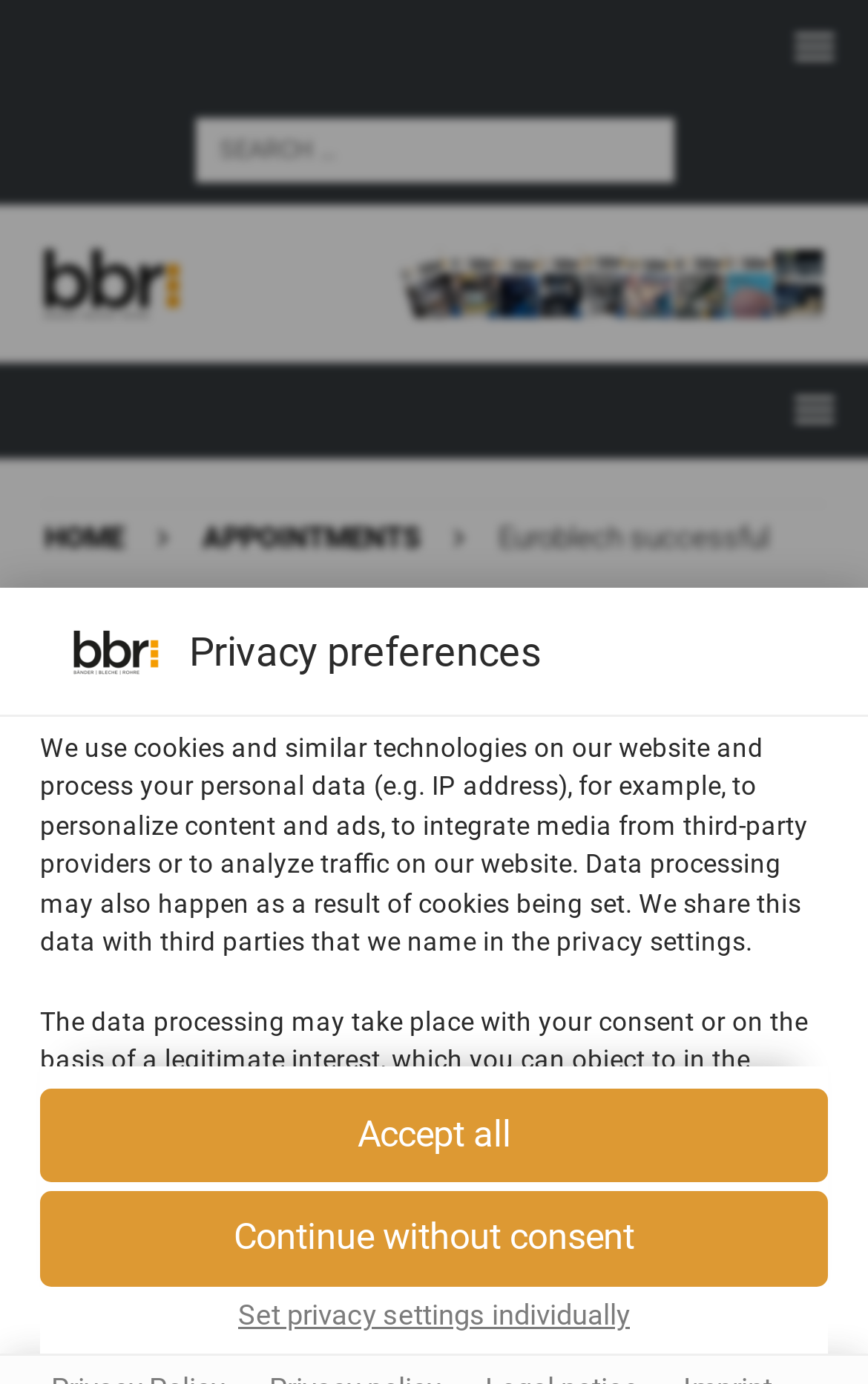Find the bounding box coordinates of the clickable region needed to perform the following instruction: "View privacy policy". The coordinates should be provided as four float numbers between 0 and 1, i.e., [left, top, right, bottom].

[0.551, 0.839, 0.738, 0.862]